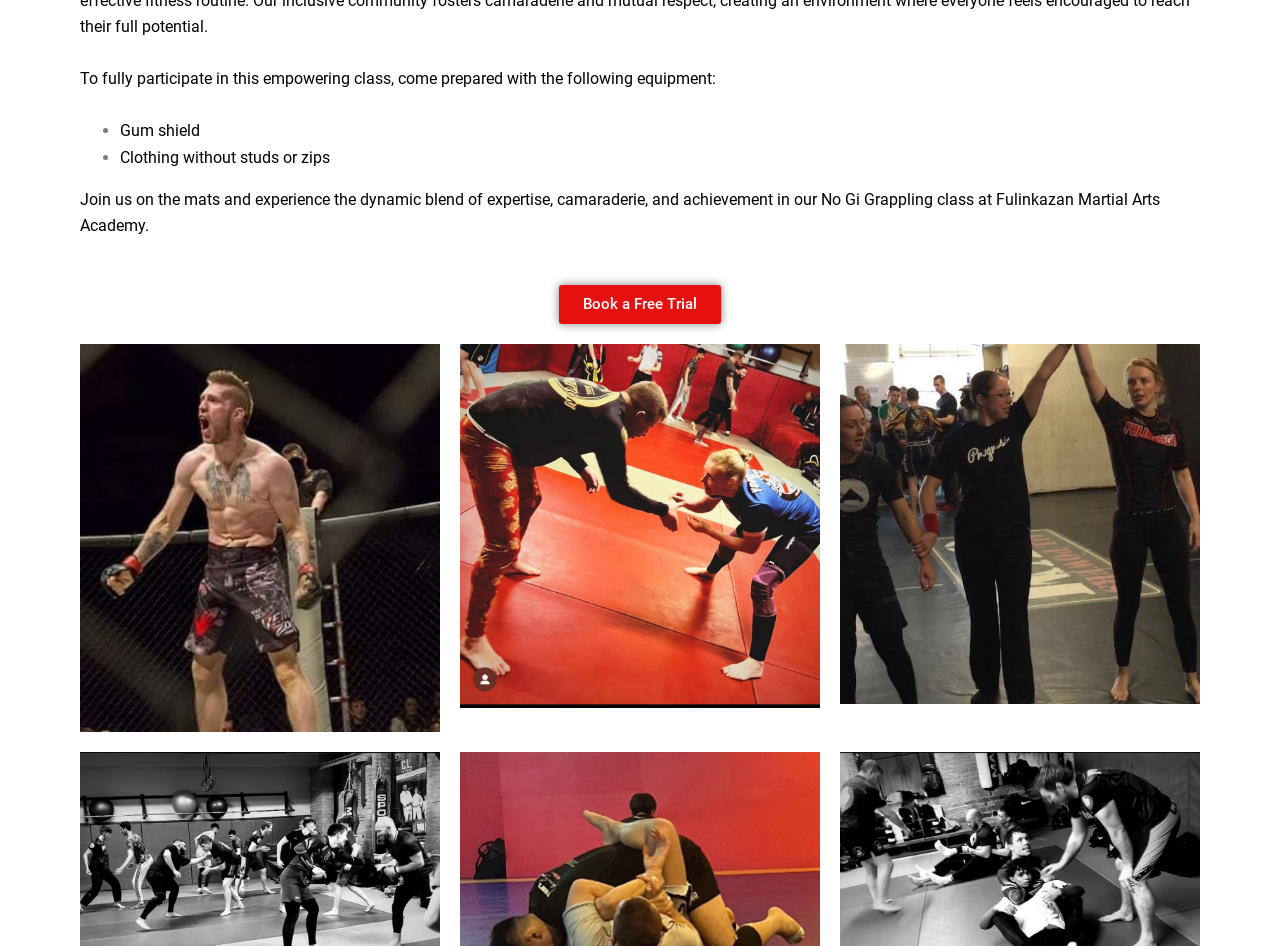Using the provided description Book a Free Trial, find the bounding box coordinates for the UI element. Provide the coordinates in (top-left x, top-left y, bottom-right x, bottom-right y) format, ensuring all values are between 0 and 1.

[0.437, 0.302, 0.563, 0.343]